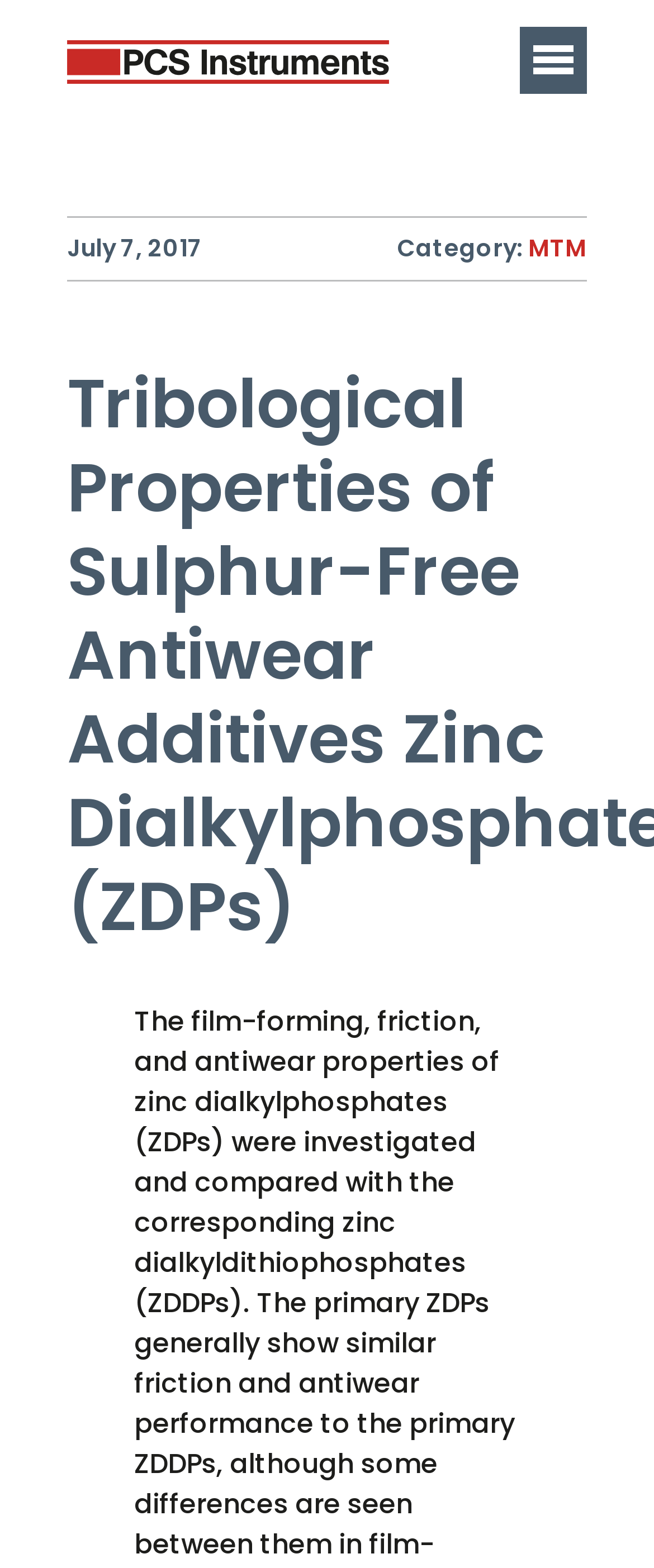Respond concisely with one word or phrase to the following query:
What is the phone number?

+44 (0)20 8600 9920